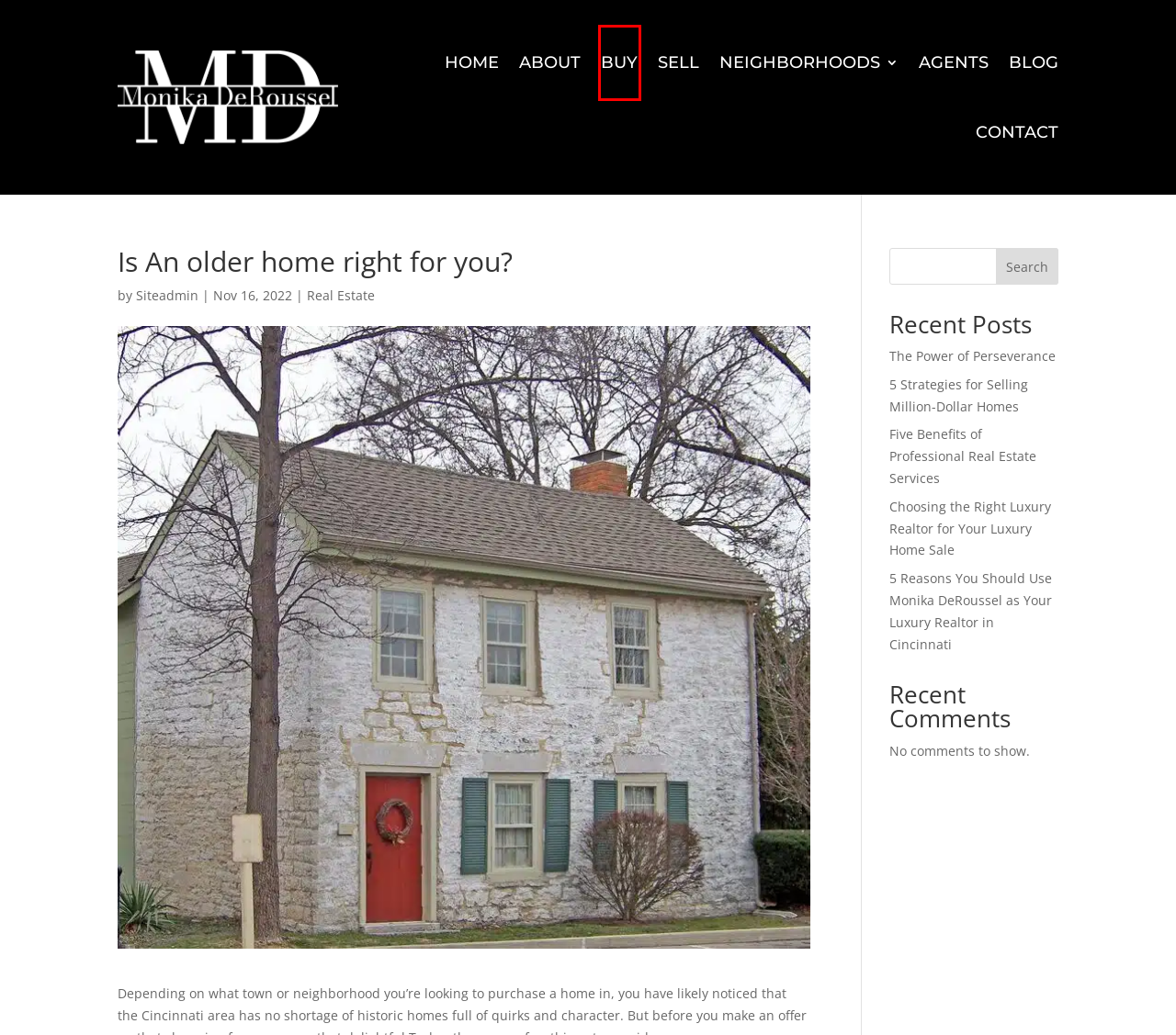Review the screenshot of a webpage which includes a red bounding box around an element. Select the description that best fits the new webpage once the element in the bounding box is clicked. Here are the candidates:
A. Choosing the Right Luxury Realtor for Your Luxury Home Sale - Monika DeRoussel
B. The Power of Perseverance - Monika DeRoussel
C. About - Monika DeRoussel
D. Sell - Monika DeRoussel
E. 5 Strategies for Selling Million-Dollar Homes - Monika DeRoussel
F. Siteadmin, Author at Monika DeRoussel
G. Agents - Monika DeRoussel
H. Buy - Monika DeRoussel

H